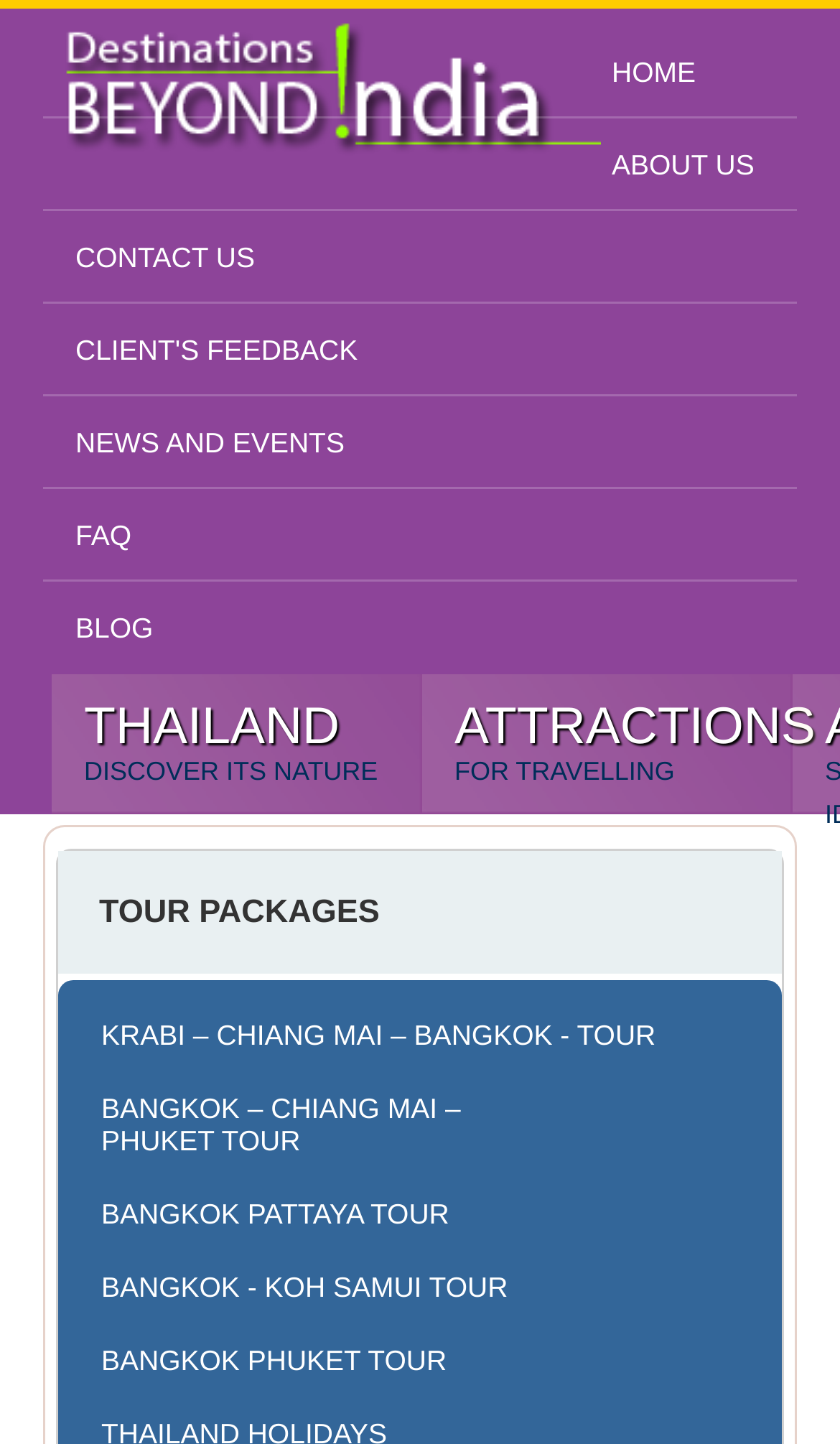Is there a blog section on this website?
Using the image as a reference, answer with just one word or a short phrase.

Yes